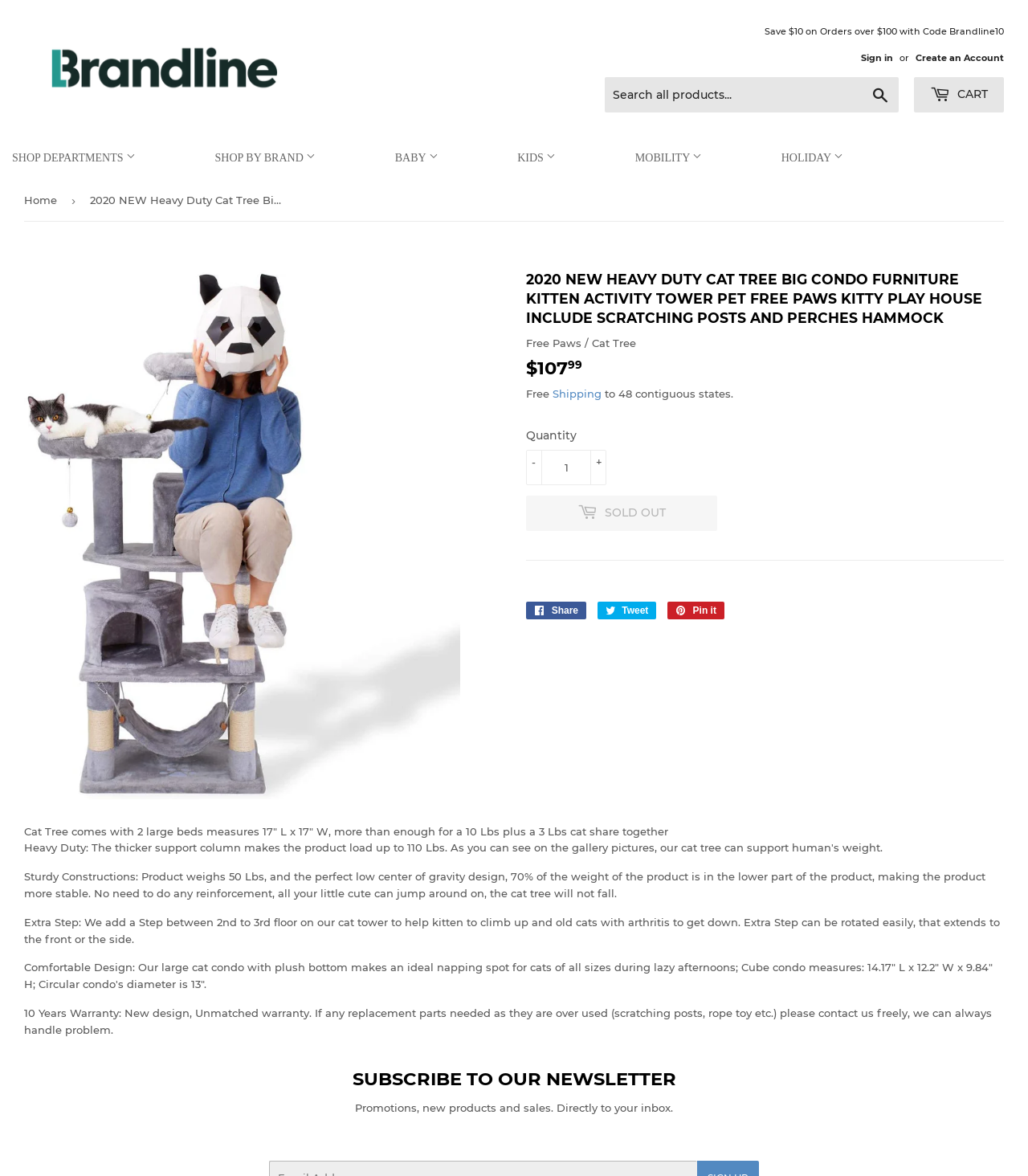Bounding box coordinates should be in the format (top-left x, top-left y, bottom-right x, bottom-right y) and all values should be floating point numbers between 0 and 1. Determine the bounding box coordinate for the UI element described as: Share Share on Facebook

[0.512, 0.511, 0.57, 0.526]